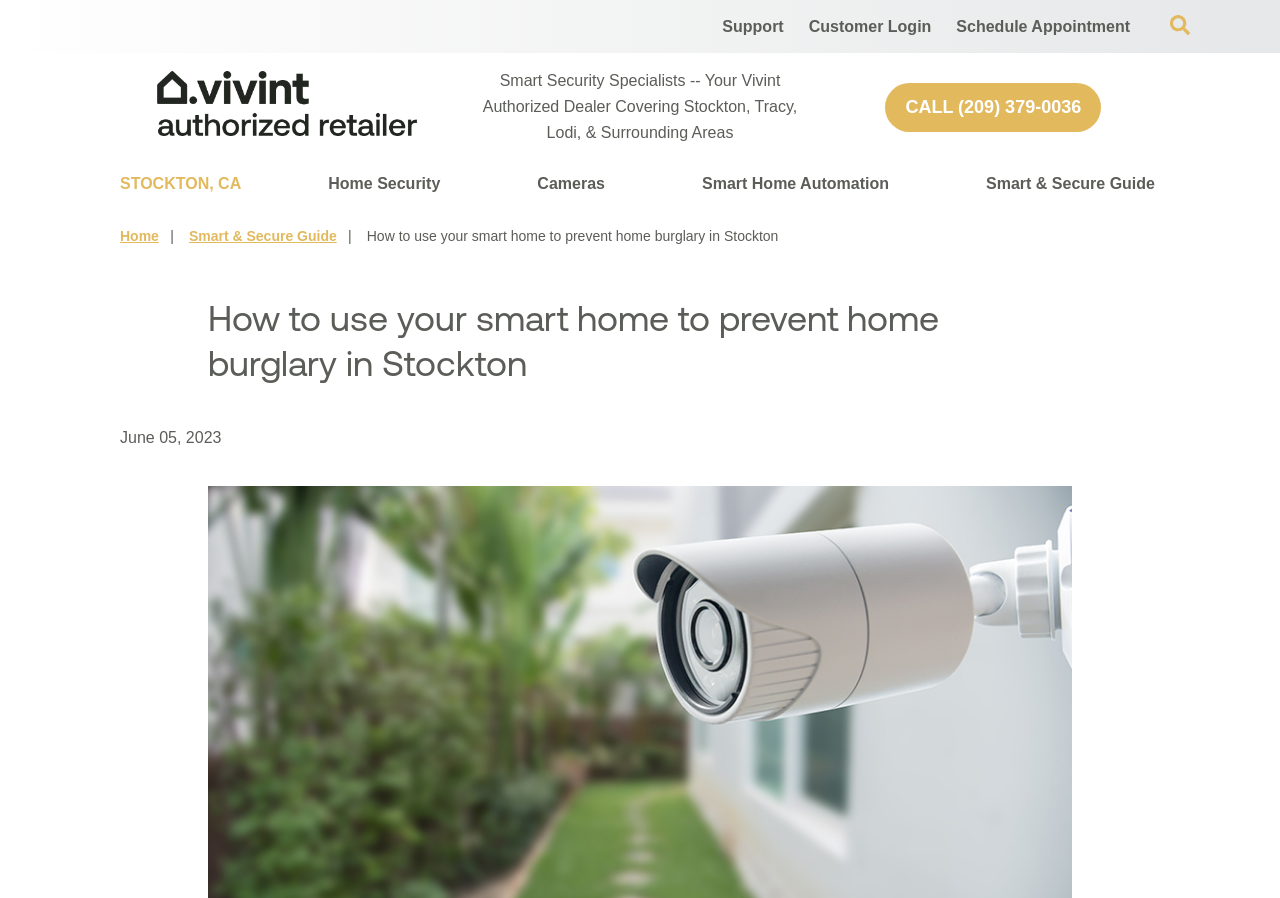What is the city where the smart home security service is provided?
Answer briefly with a single word or phrase based on the image.

Stockton